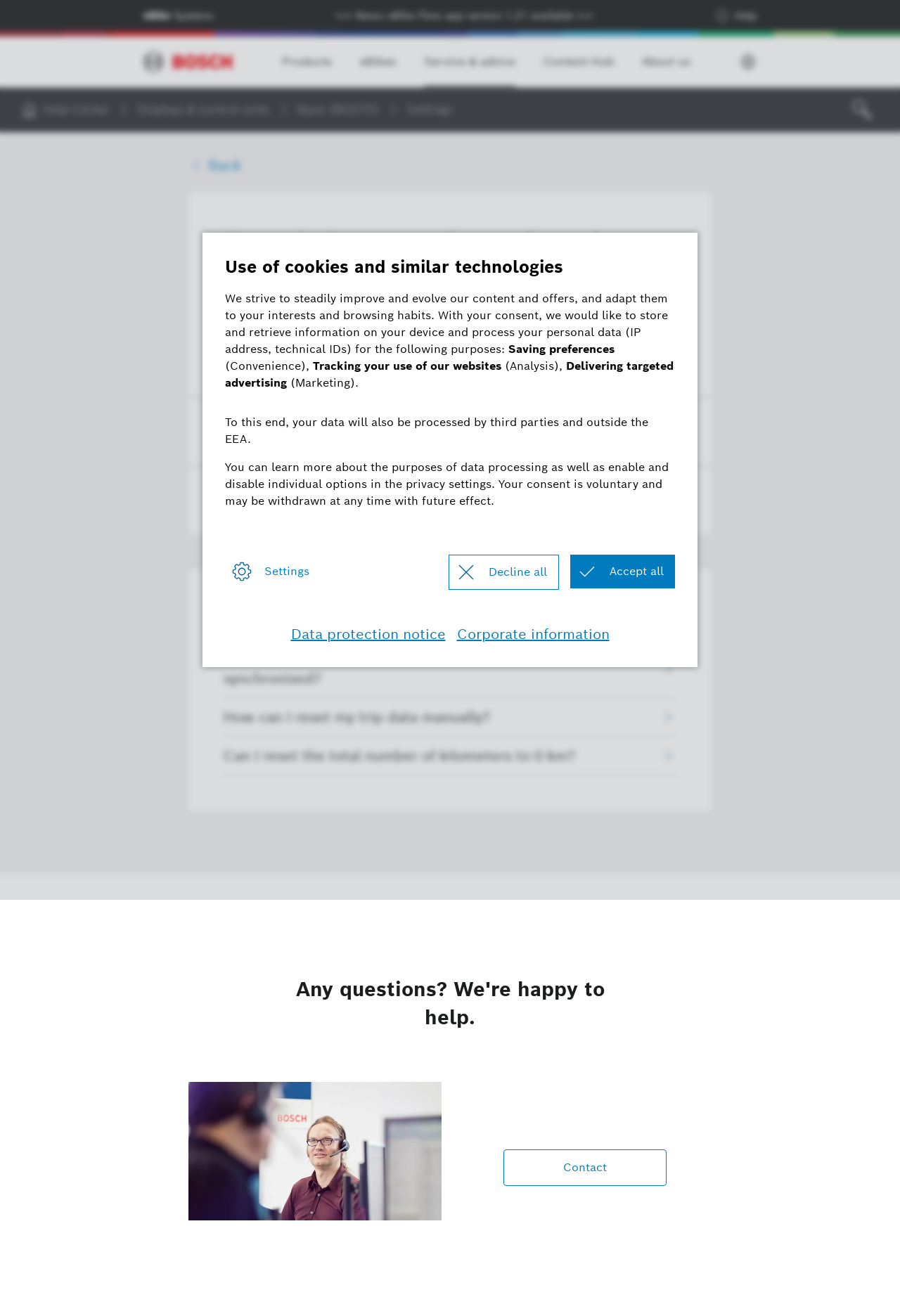Find the bounding box of the UI element described as: "Displays & control units". The bounding box coordinates should be given as four float values between 0 and 1, i.e., [left, top, right, bottom].

[0.153, 0.077, 0.299, 0.09]